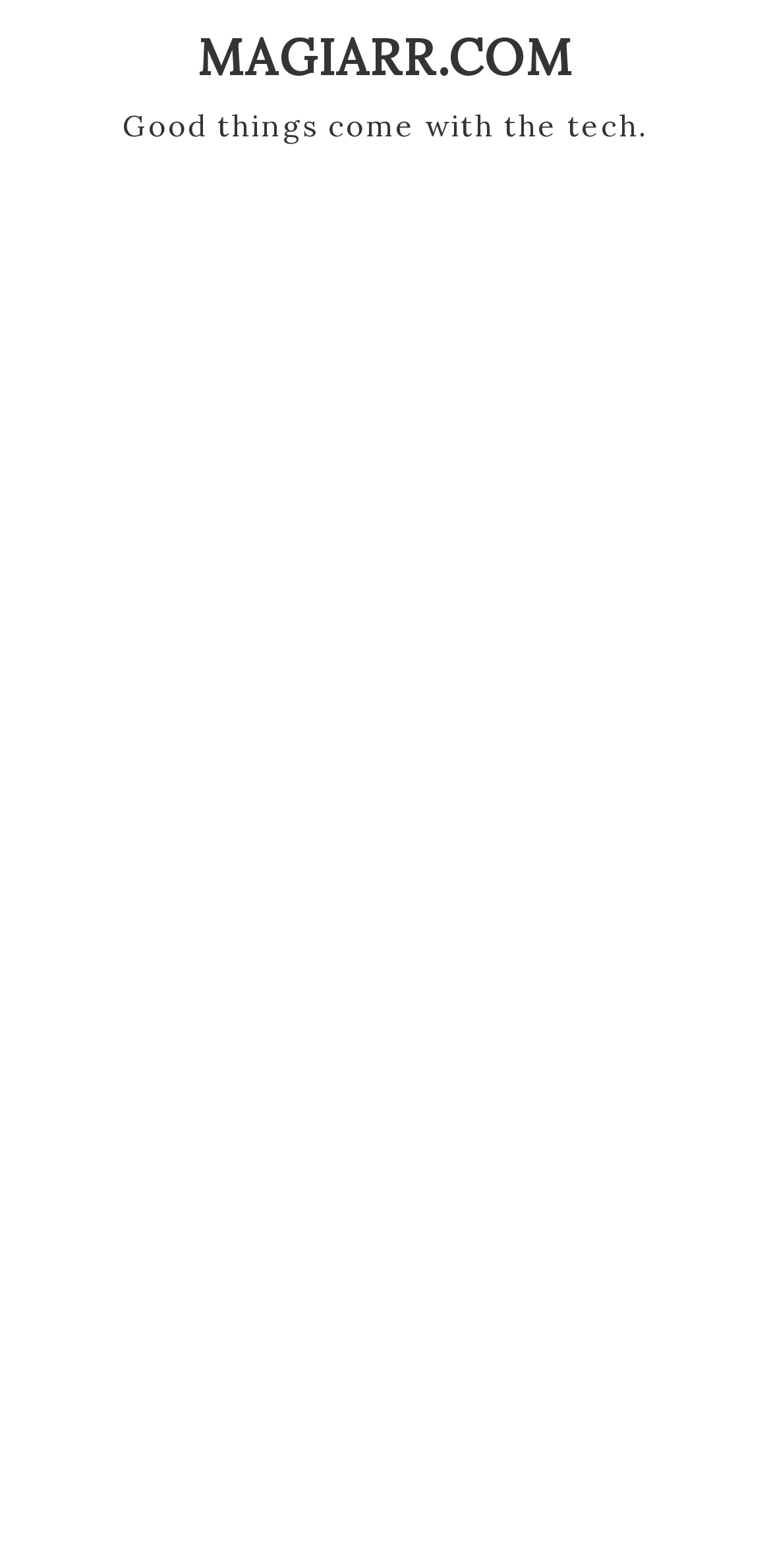Identify the webpage's primary heading and generate its text.

Commercial Distillery Equipment Supplier